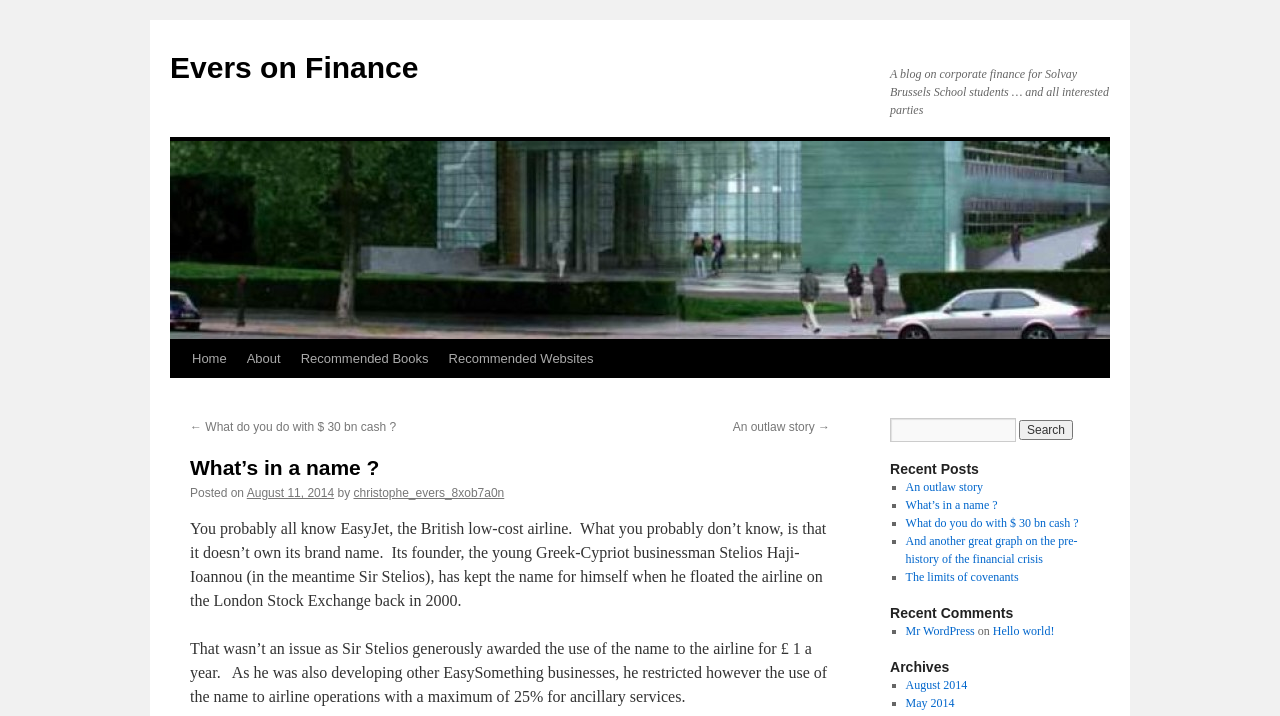Identify the bounding box coordinates of the clickable region necessary to fulfill the following instruction: "View the archives for August 2014". The bounding box coordinates should be four float numbers between 0 and 1, i.e., [left, top, right, bottom].

[0.707, 0.947, 0.756, 0.966]